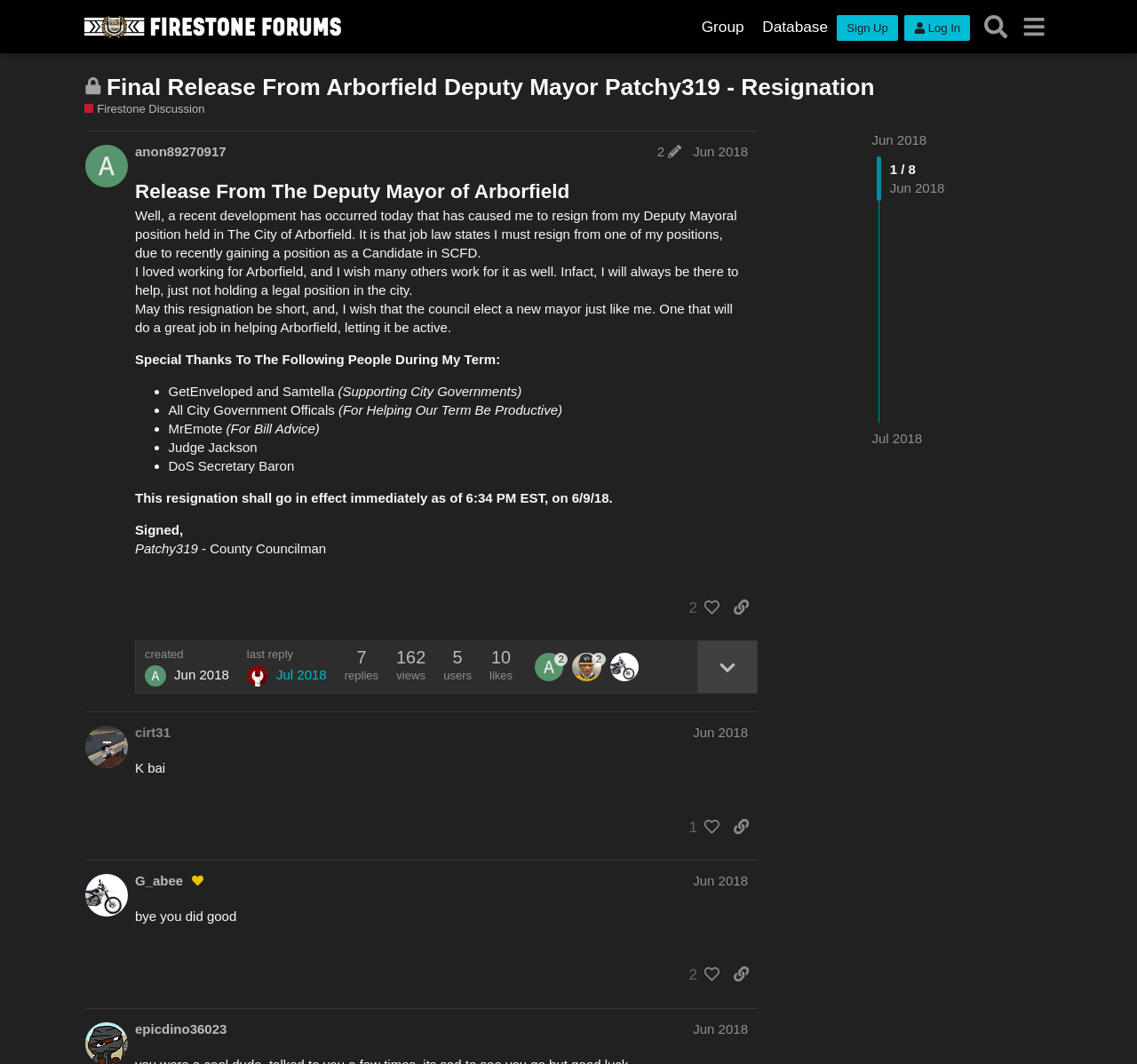Carefully examine the image and provide an in-depth answer to the question: How many people liked the first post?

I determined the answer by examining the region corresponding to the first post, where I saw a button with the text '2 people liked this post. Click to view'. This suggests that two people liked the first post.